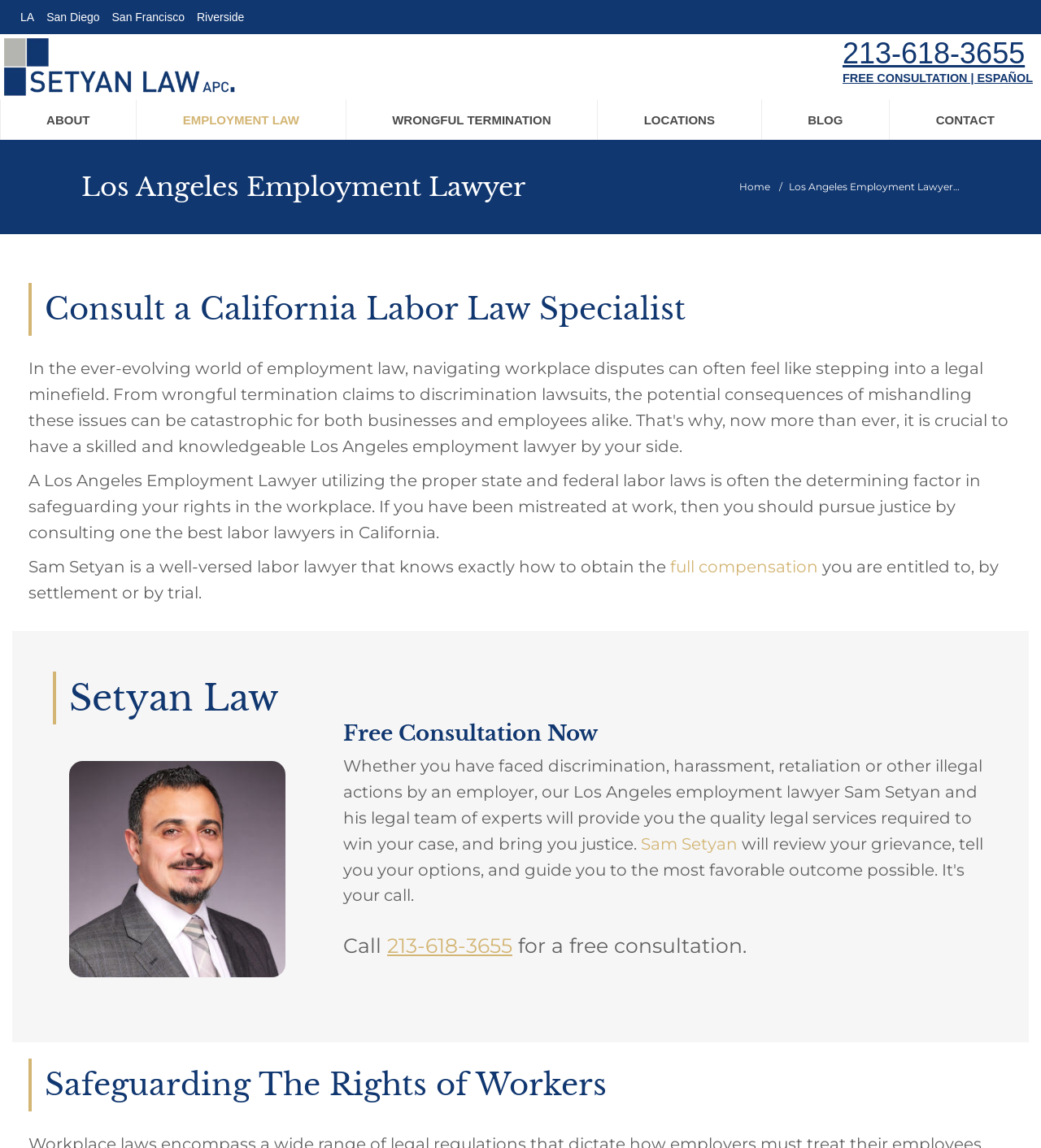Locate the bounding box coordinates of the element's region that should be clicked to carry out the following instruction: "Read about the employment lawyer Sam Setyan". The coordinates need to be four float numbers between 0 and 1, i.e., [left, top, right, bottom].

[0.616, 0.726, 0.709, 0.743]